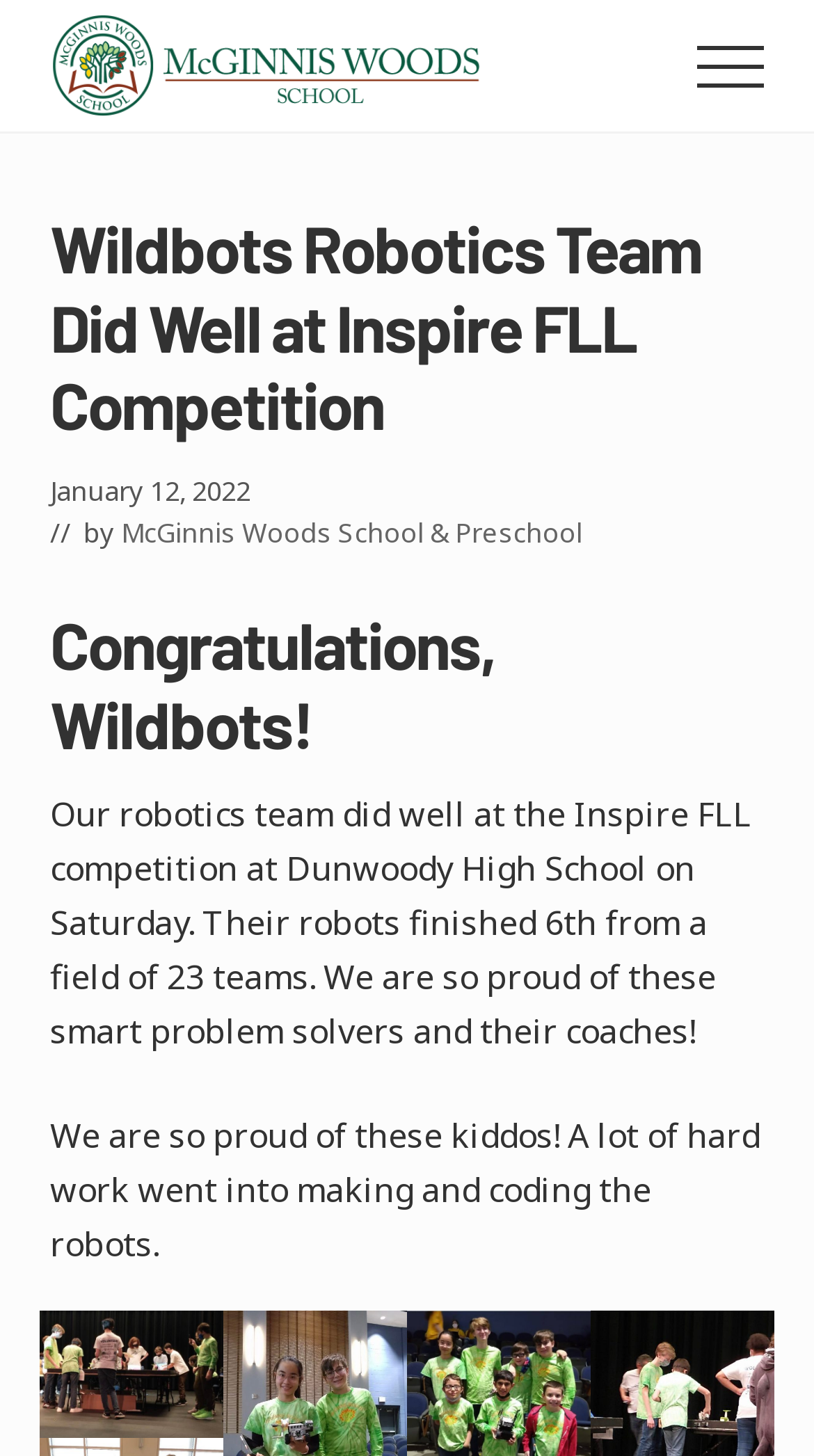What is the headline of the webpage?

Wildbots Robotics Team Did Well at Inspire FLL Competition